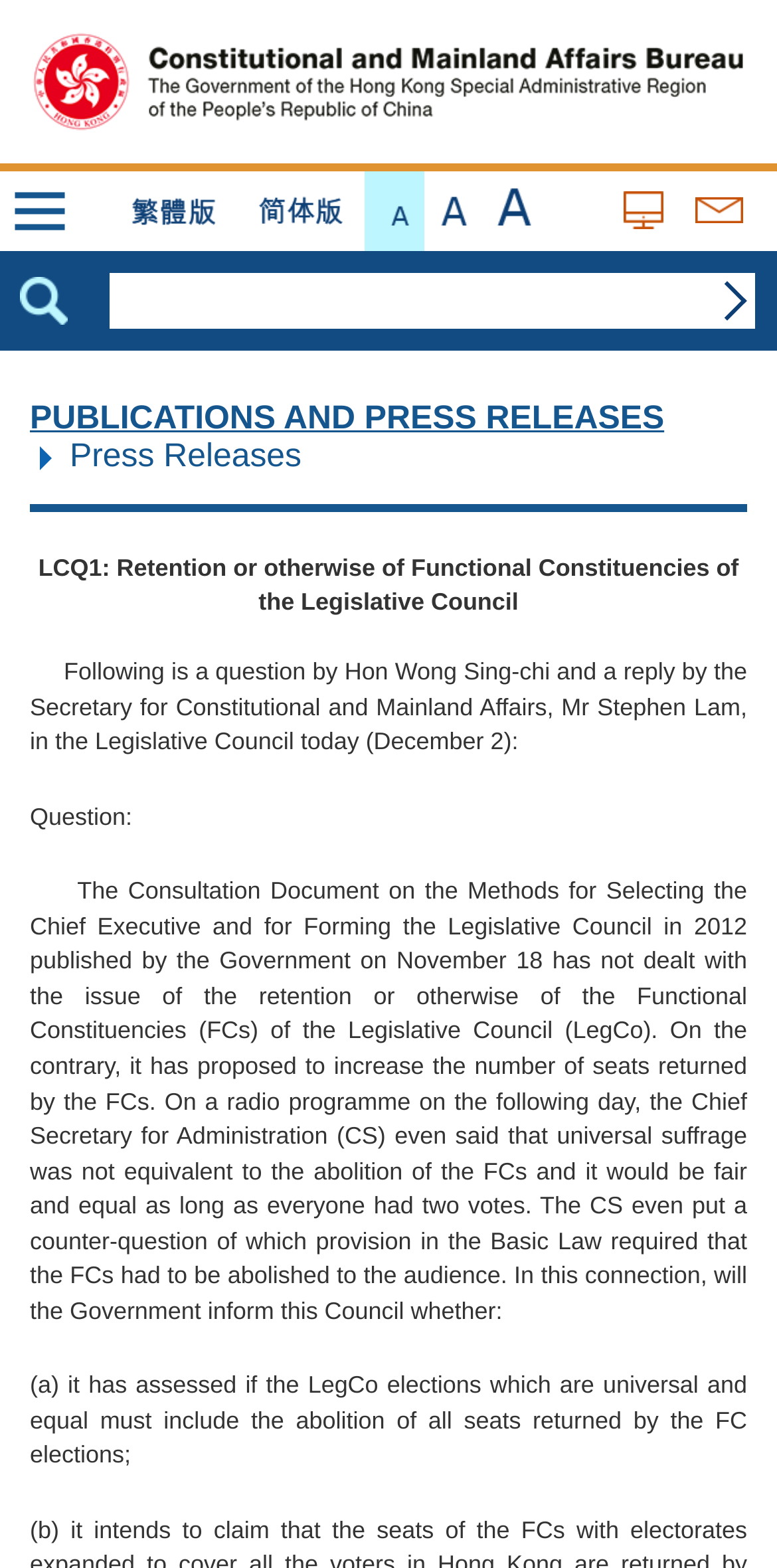Please find the bounding box coordinates of the element that needs to be clicked to perform the following instruction: "Go to top of the page". The bounding box coordinates should be four float numbers between 0 and 1, represented as [left, top, right, bottom].

[0.872, 0.767, 0.974, 0.818]